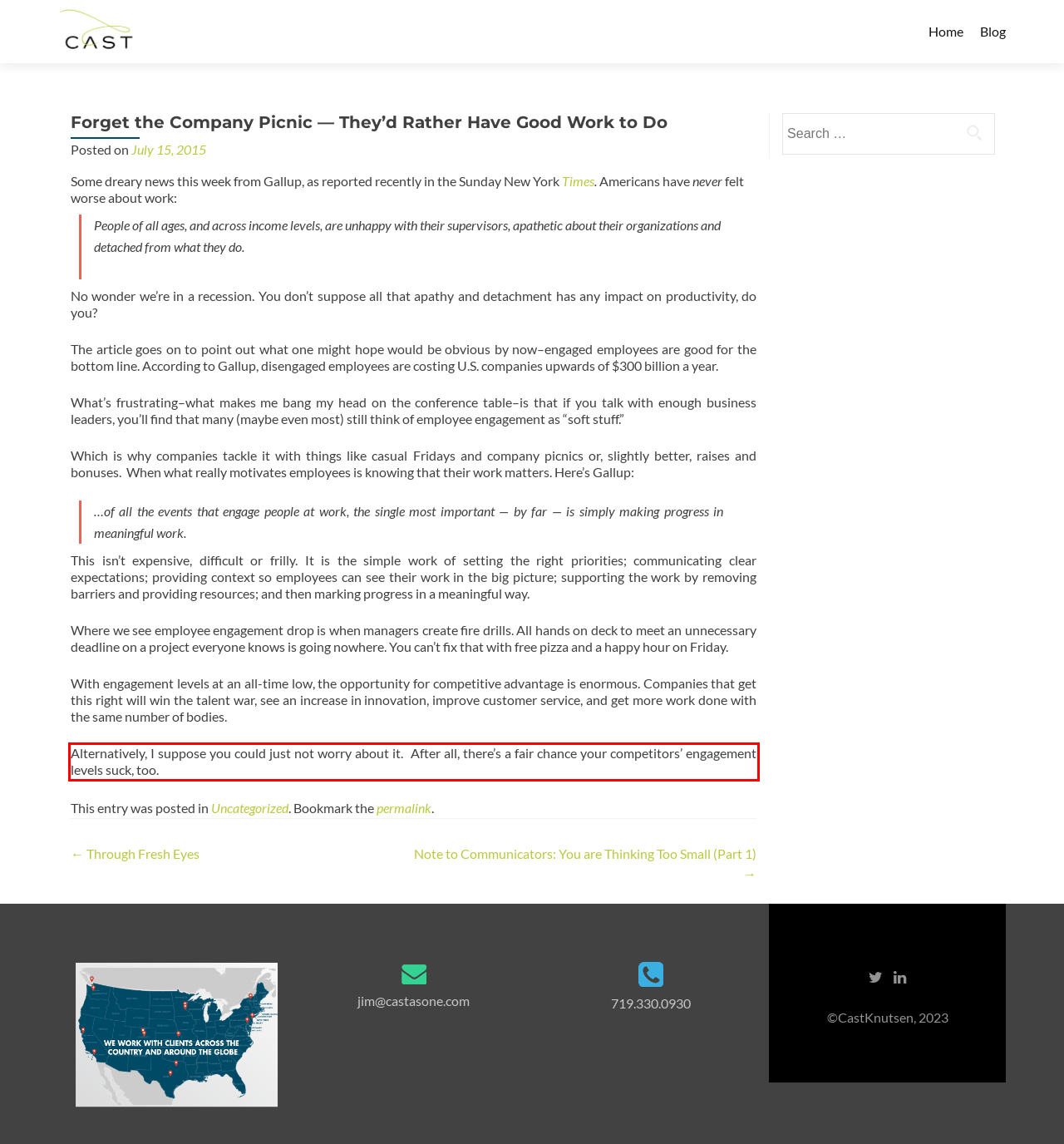In the screenshot of the webpage, find the red bounding box and perform OCR to obtain the text content restricted within this red bounding box.

Alternatively, I suppose you could just not worry about it. After all, there’s a fair chance your competitors’ engagement levels suck, too.